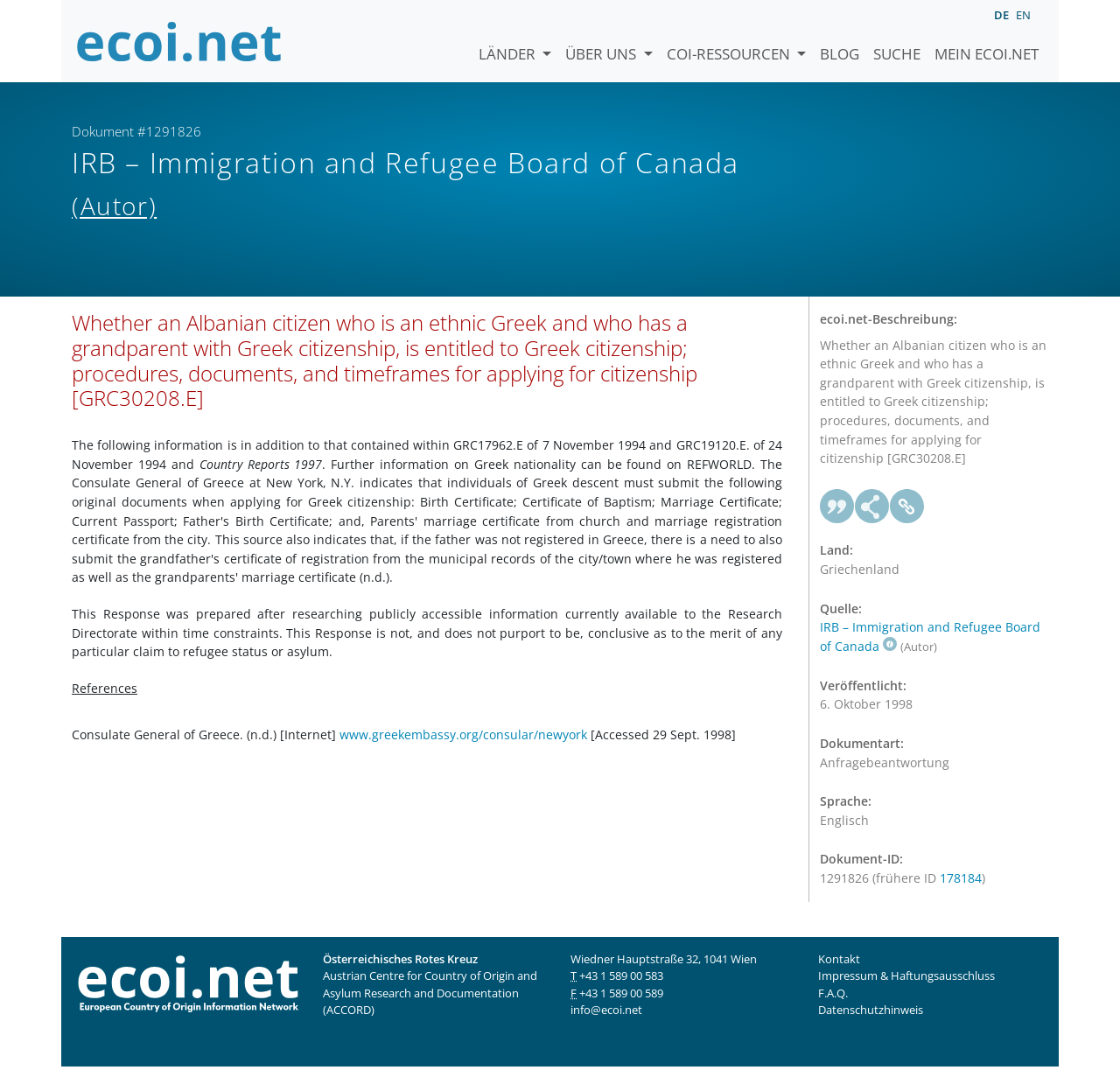Determine the bounding box coordinates for the clickable element to execute this instruction: "Click the 'MEIN ECOI.NET' link". Provide the coordinates as four float numbers between 0 and 1, i.e., [left, top, right, bottom].

[0.828, 0.016, 0.934, 0.061]